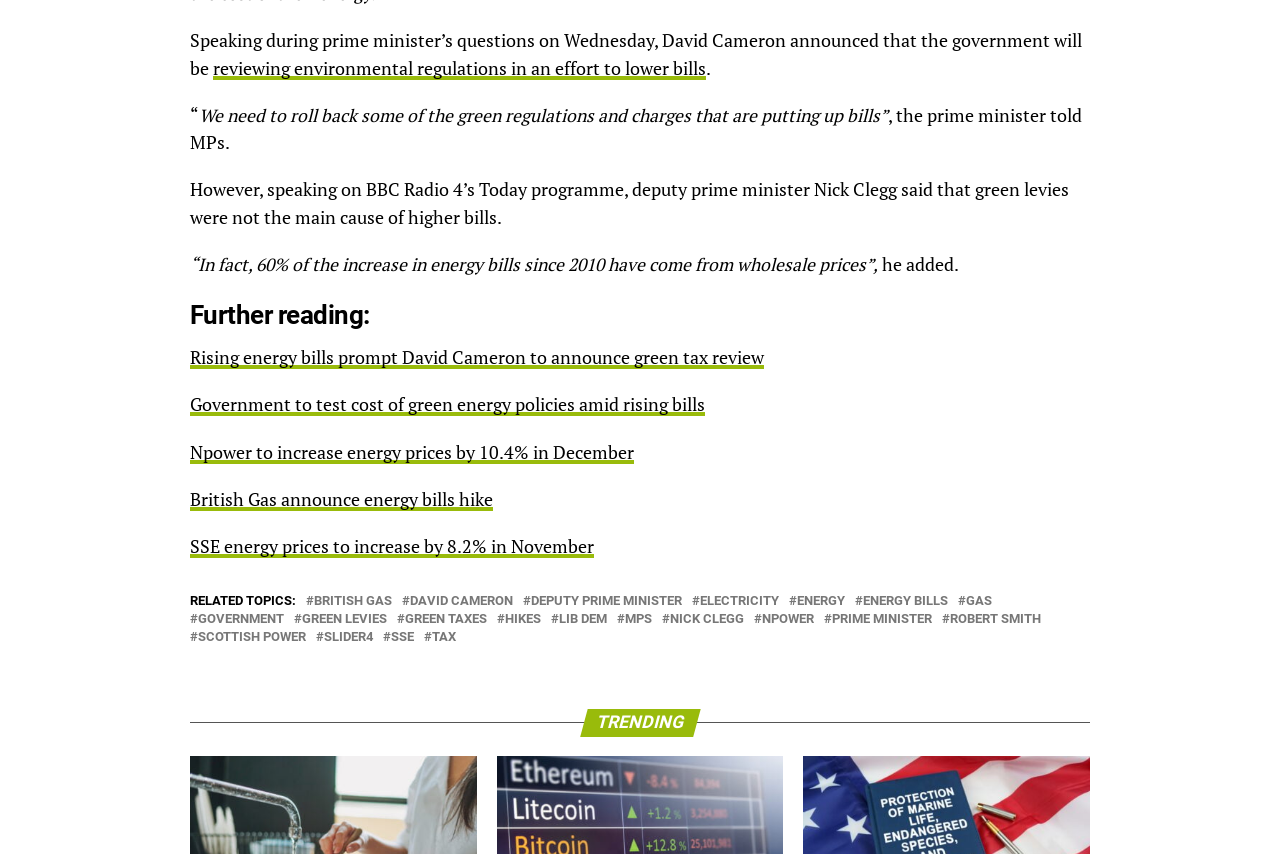What is the topic of the article?
Answer the question using a single word or phrase, according to the image.

Energy bills and green regulations